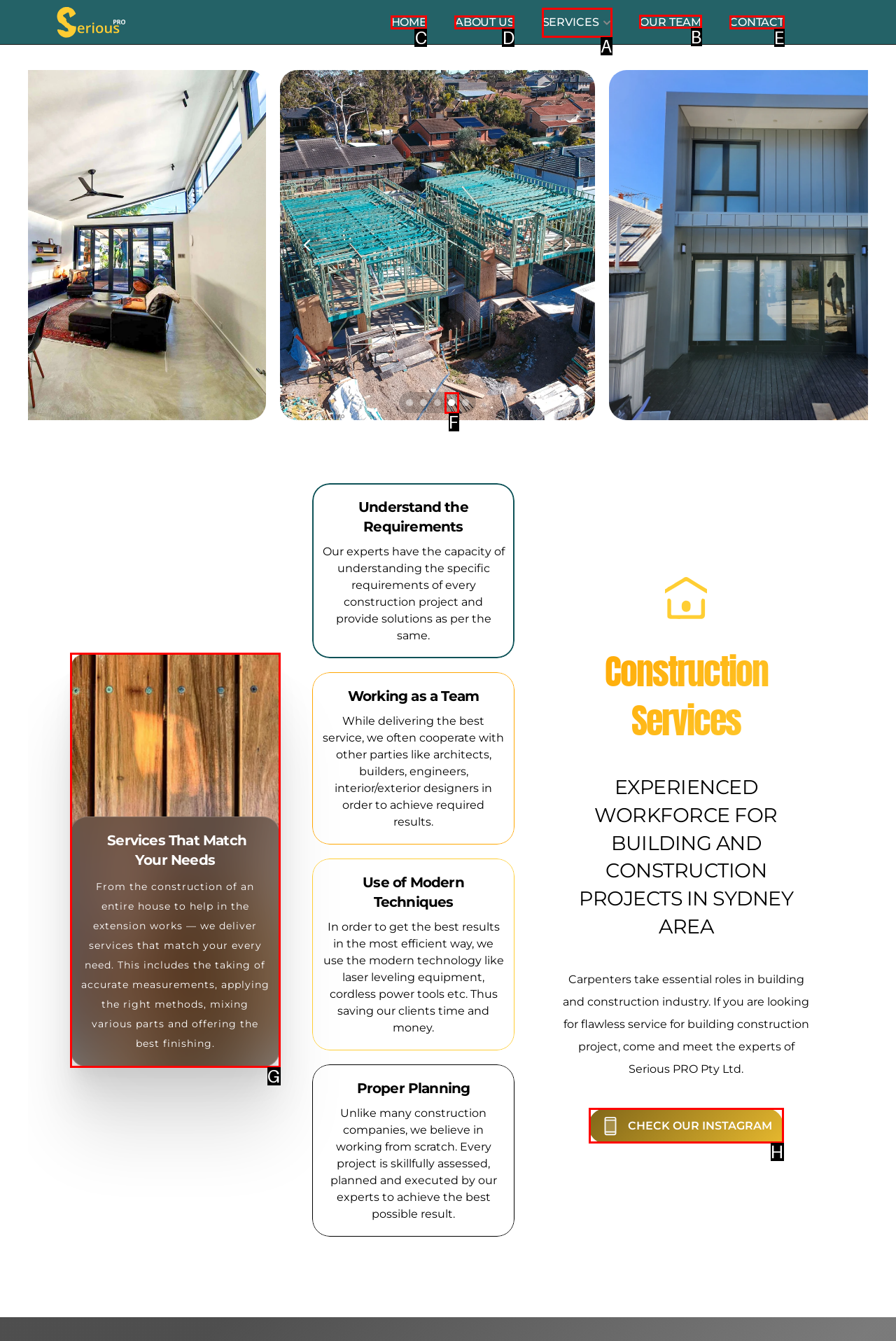Choose the HTML element that should be clicked to achieve this task: Read the latest news on 'YouTube Sensation Ben Potter Dies in Tragic Colorado Crash'
Respond with the letter of the correct choice.

None